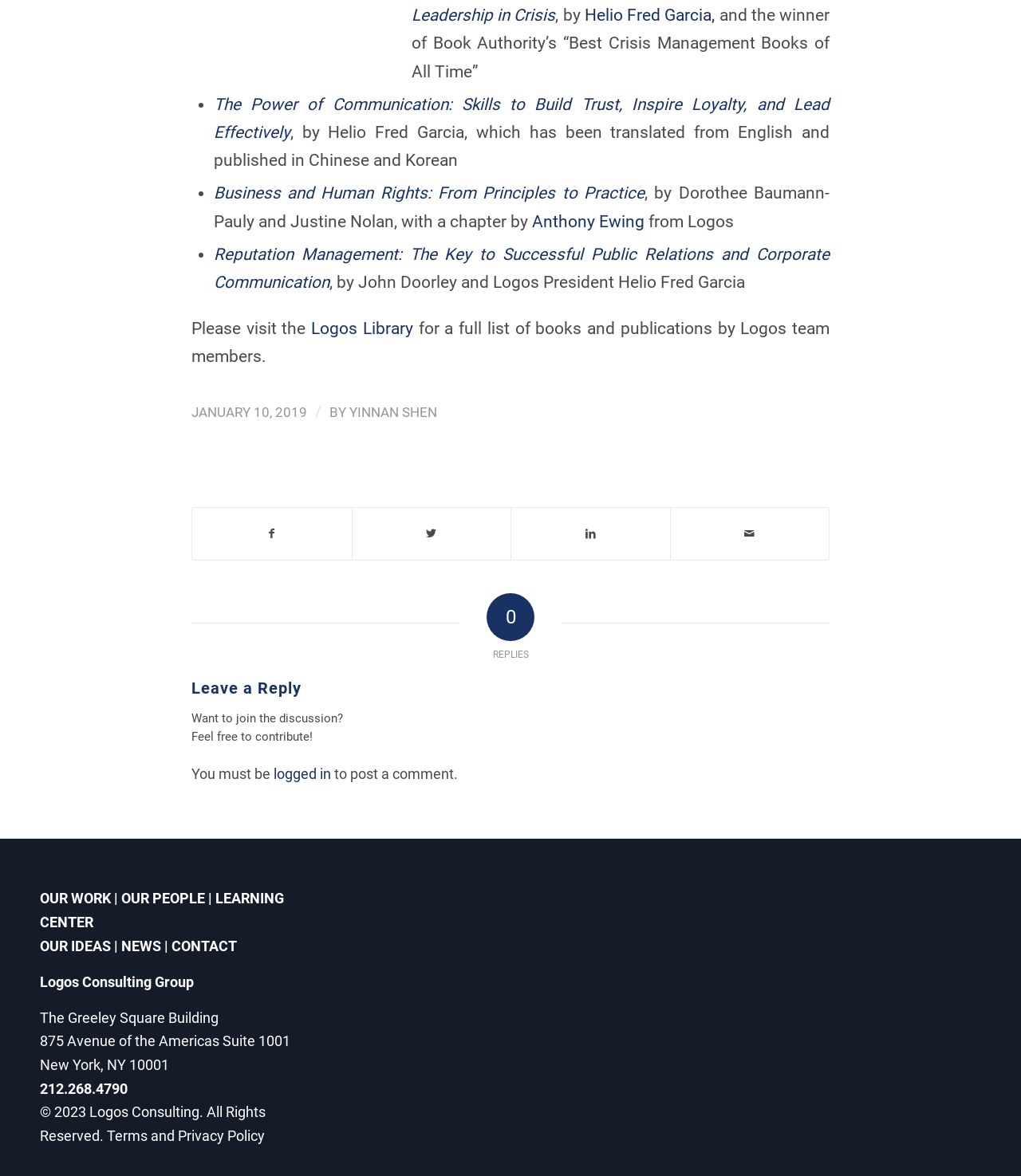What is the name of the company?
Provide a comprehensive and detailed answer to the question.

The answer can be found by looking at the footer of the webpage. The company name is listed as Logos Consulting Group.